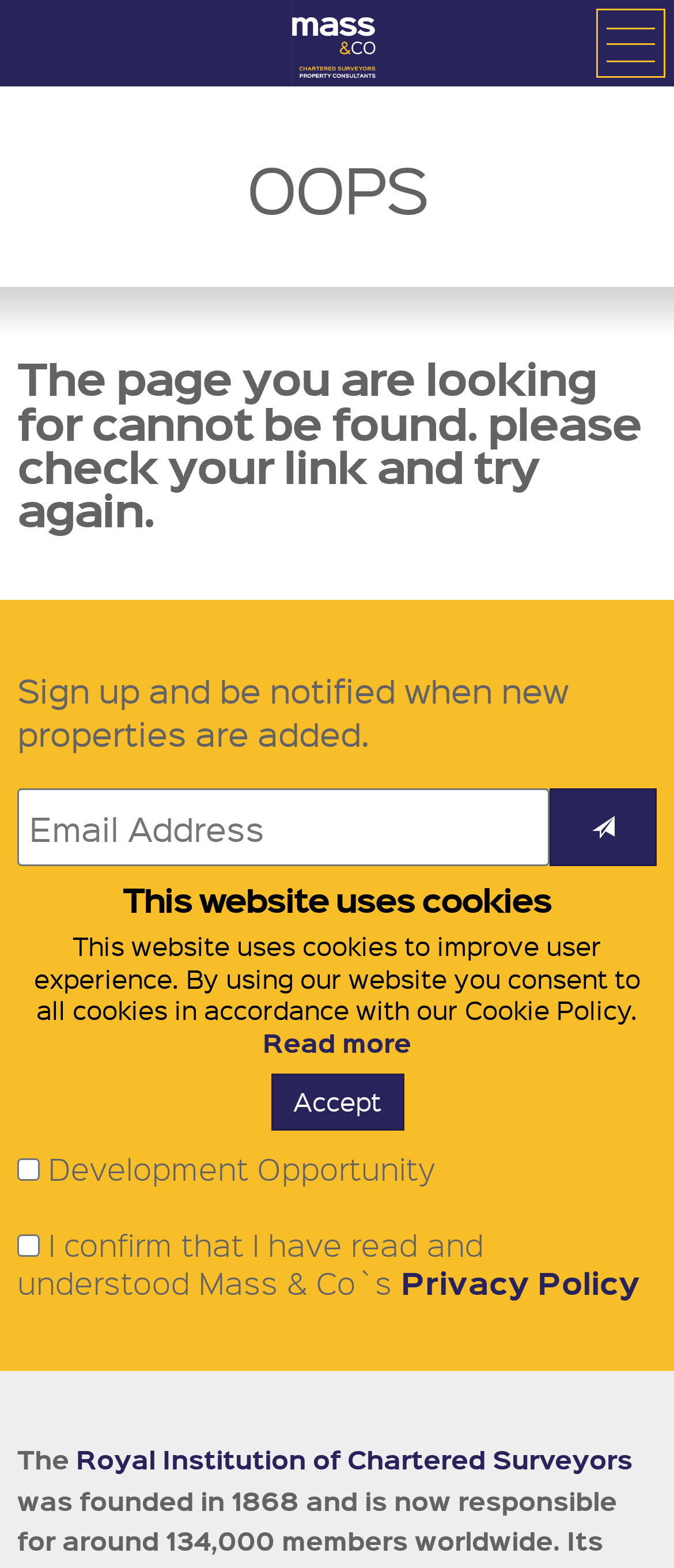Reply to the question with a single word or phrase:
What is the purpose of the button with the icon?

Submit